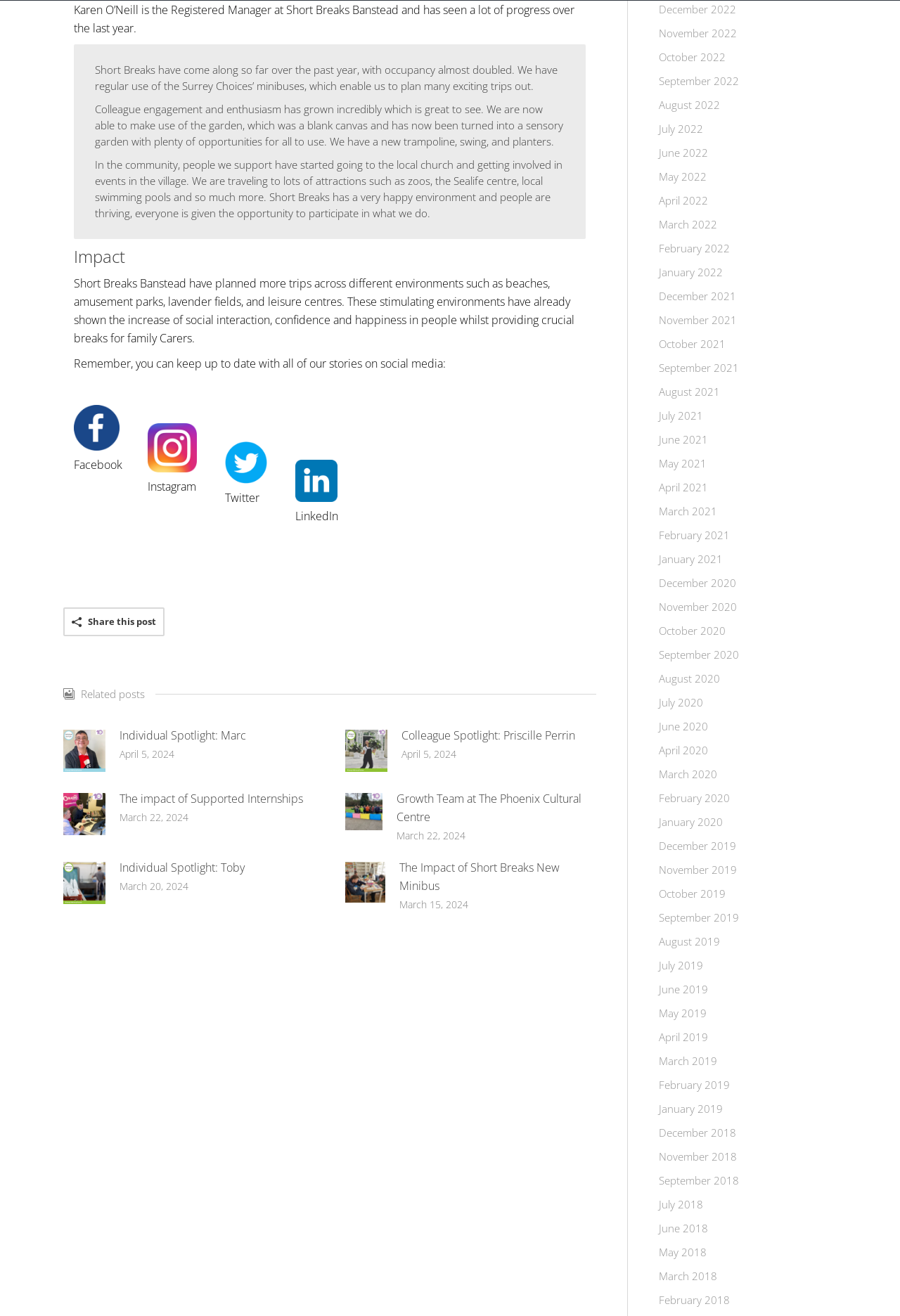How many months are listed in the archive section?
Look at the image and answer the question with a single word or phrase.

24